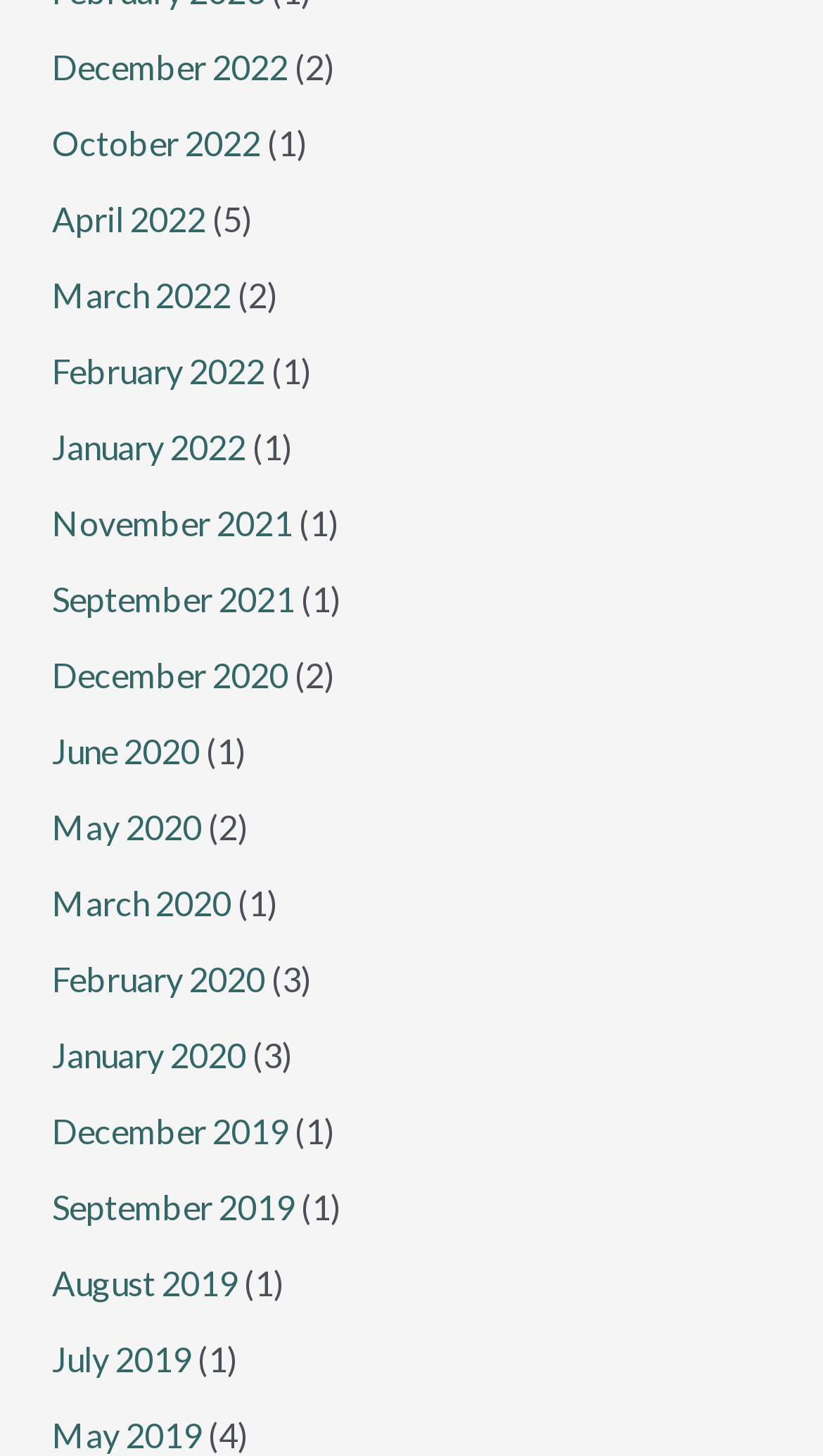Provide the bounding box coordinates of the area you need to click to execute the following instruction: "Check April 2022".

[0.063, 0.137, 0.25, 0.164]